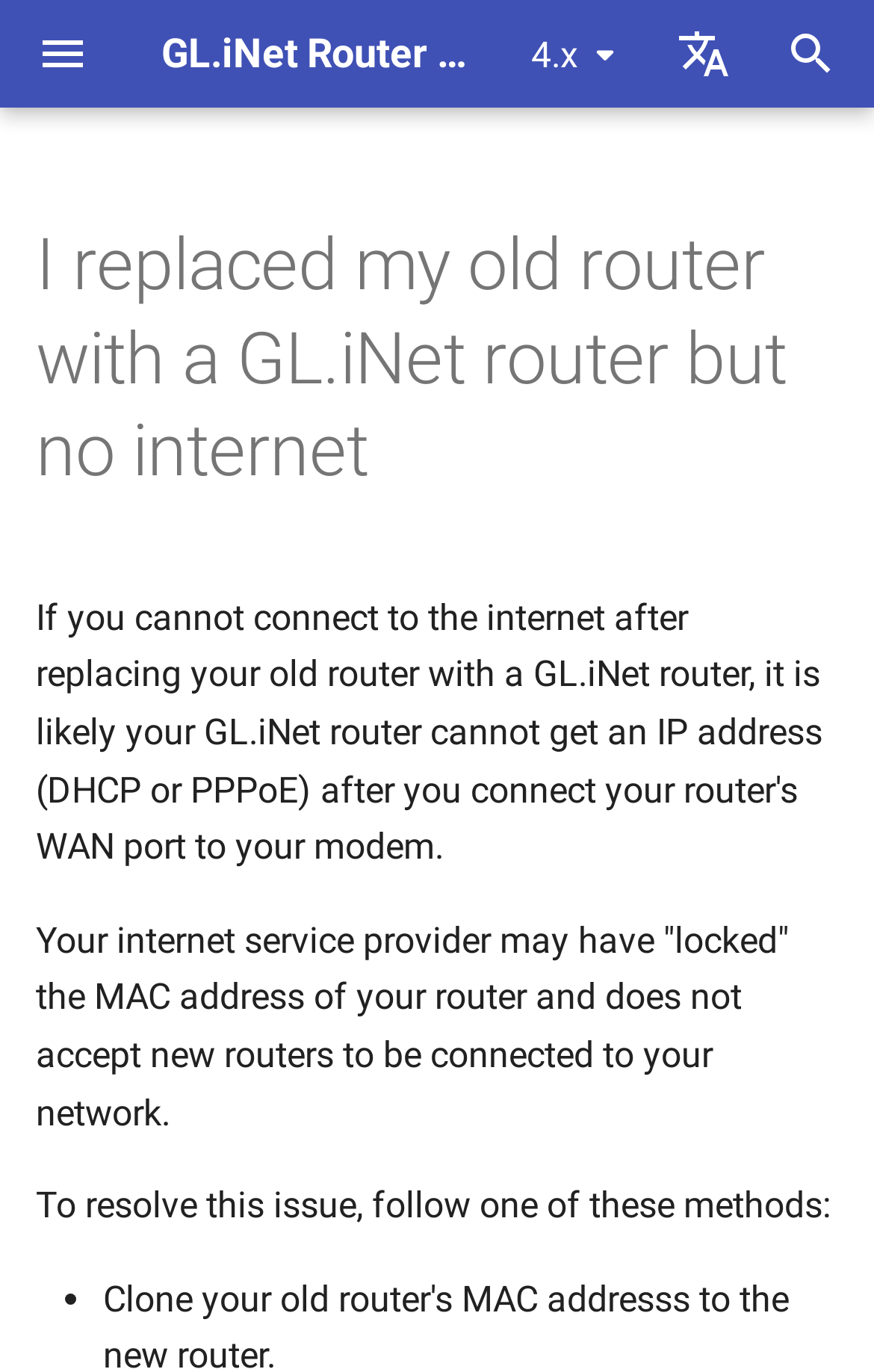For the given element description GL-AX1800 (Flint), determine the bounding box coordinates of the UI element. The coordinates should follow the format (top-left x, top-left y, bottom-right x, bottom-right y) and be within the range of 0 to 1.

[0.0, 0.663, 0.621, 0.742]